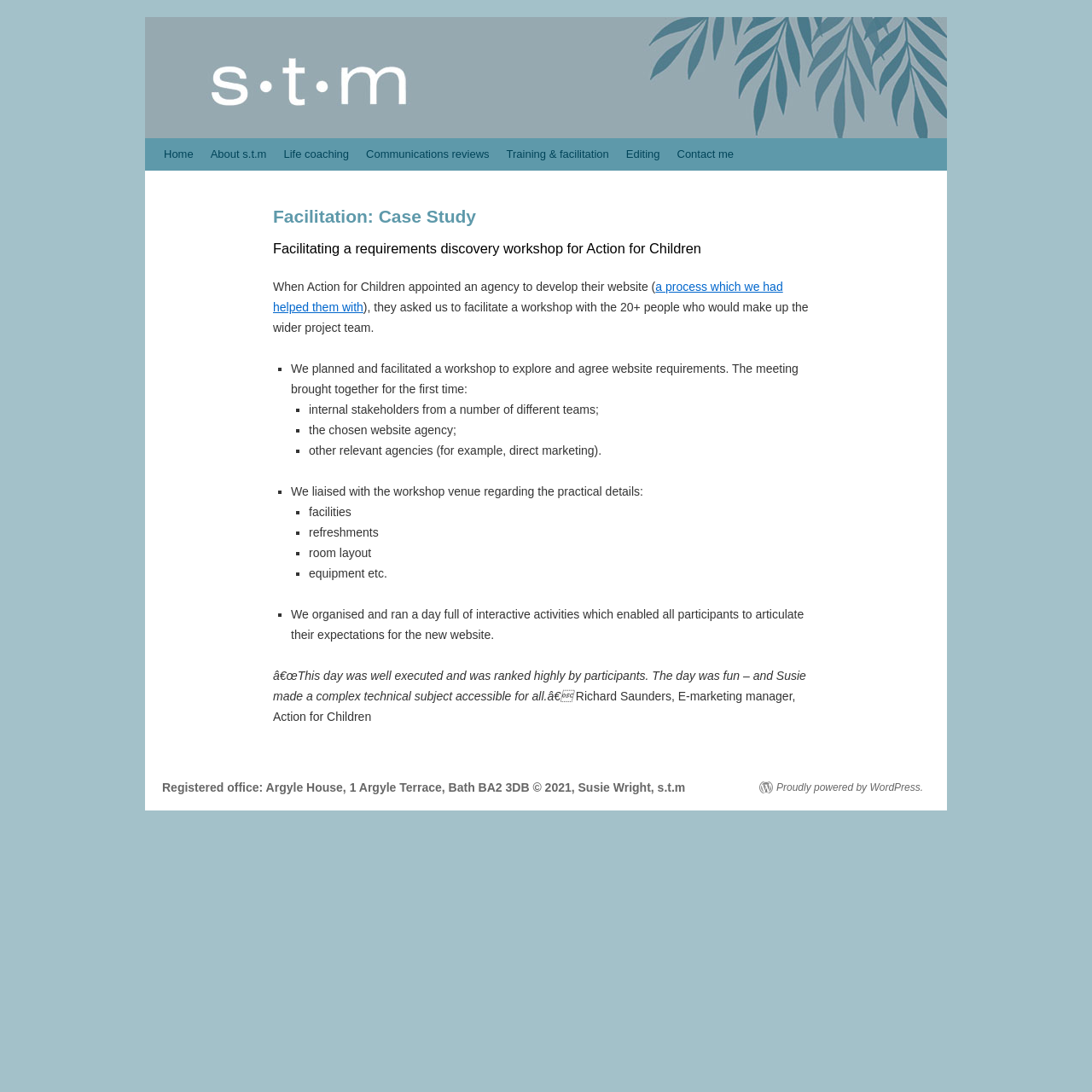Specify the bounding box coordinates of the area to click in order to execute this command: 'Click Home'. The coordinates should consist of four float numbers ranging from 0 to 1, and should be formatted as [left, top, right, bottom].

[0.142, 0.127, 0.185, 0.156]